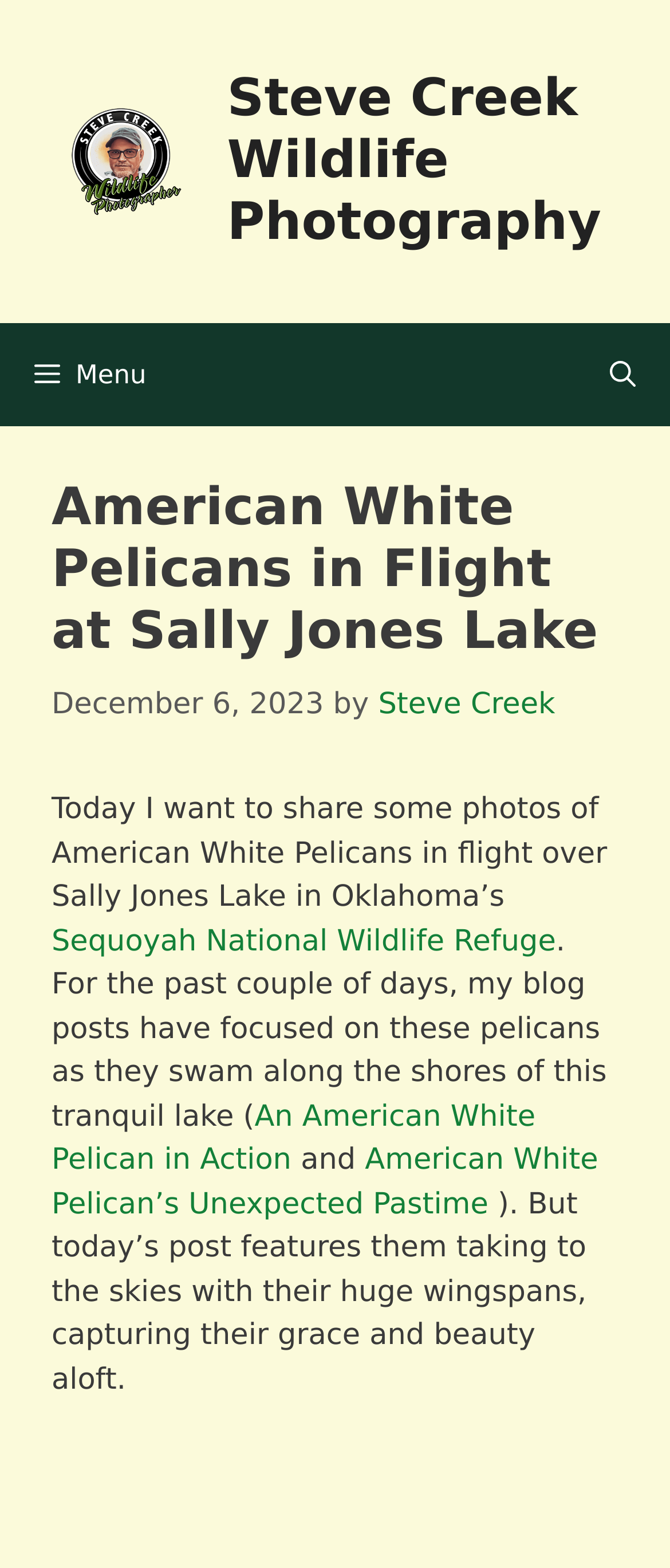Please answer the following question using a single word or phrase: 
Where were the photos taken?

Sally Jones Lake